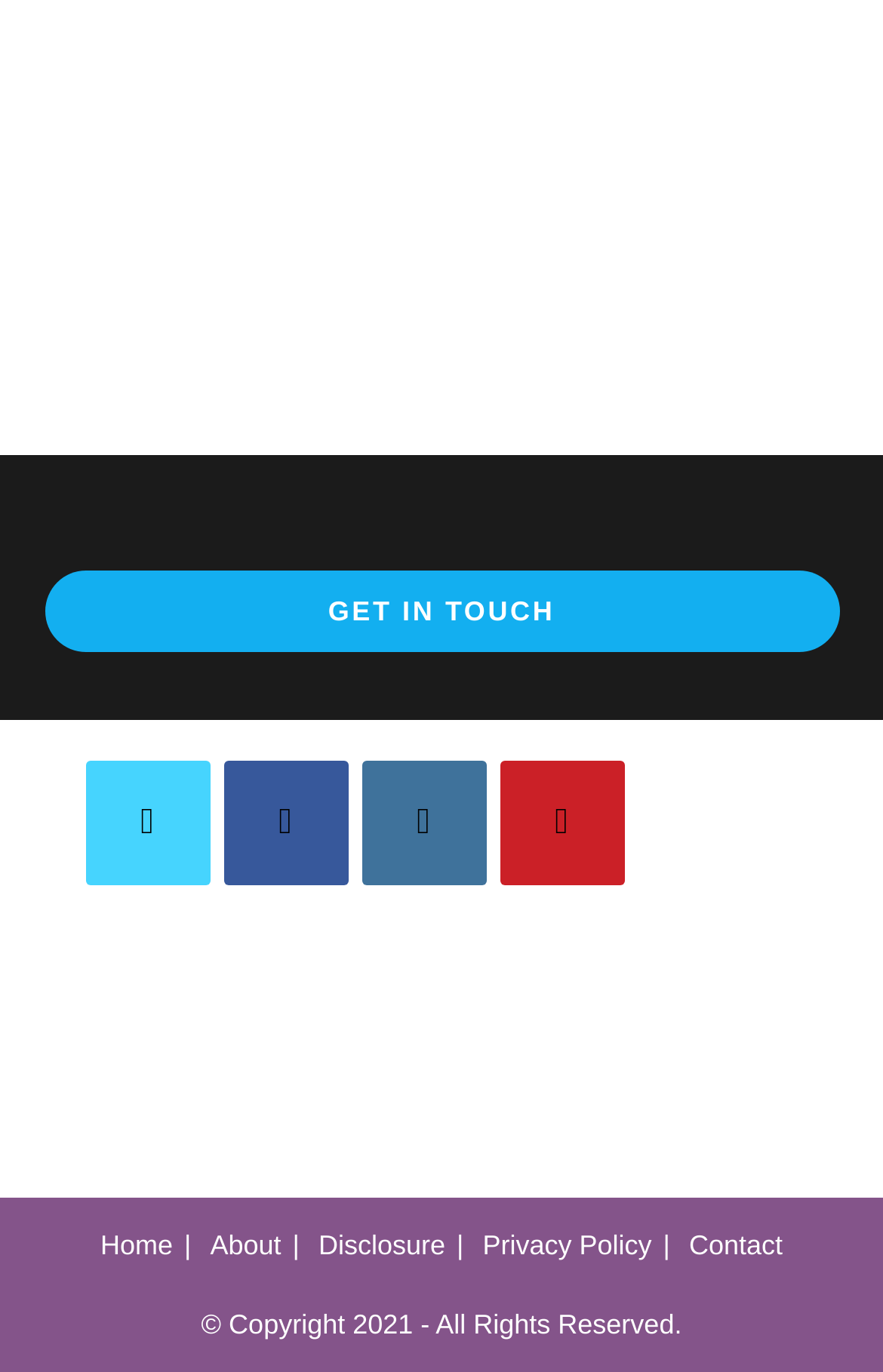Find the bounding box of the element with the following description: "Disclosure". The coordinates must be four float numbers between 0 and 1, formatted as [left, top, right, bottom].

[0.361, 0.896, 0.504, 0.919]